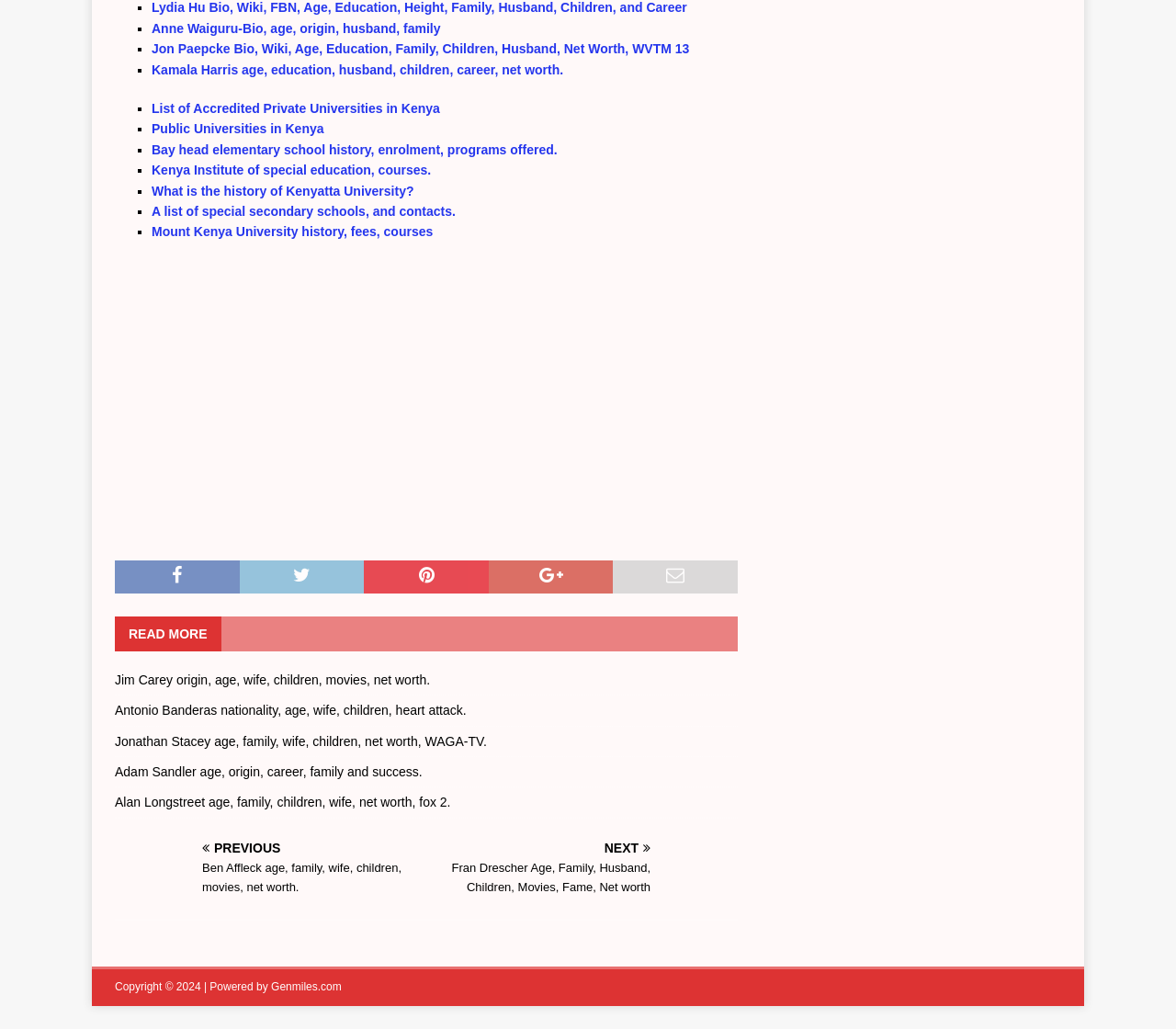Please find the bounding box coordinates in the format (top-left x, top-left y, bottom-right x, bottom-right y) for the given element description. Ensure the coordinates are floating point numbers between 0 and 1. Description: Public Universities in Kenya

[0.129, 0.118, 0.275, 0.132]